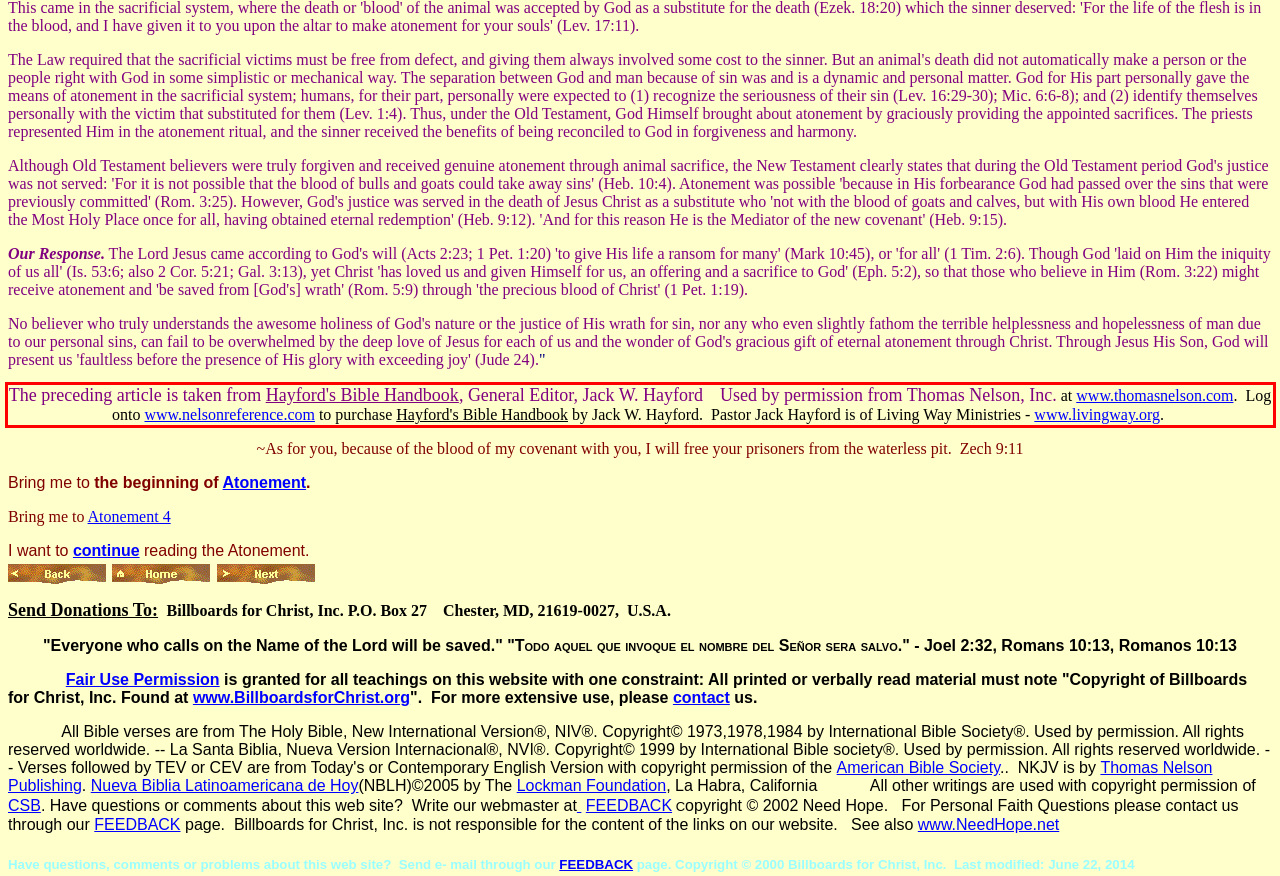Locate the red bounding box in the provided webpage screenshot and use OCR to determine the text content inside it.

The preceding article is taken from Hayford's Bible Handbook, General Editor, Jack W. Hayford Used by permission from Thomas Nelson, Inc. at www.thomasnelson.com. Log onto www.nelsonreference.com to purchase Hayford's Bible Handbook by Jack W. Hayford. Pastor Jack Hayford is of Living Way Ministries - www.livingway.org.